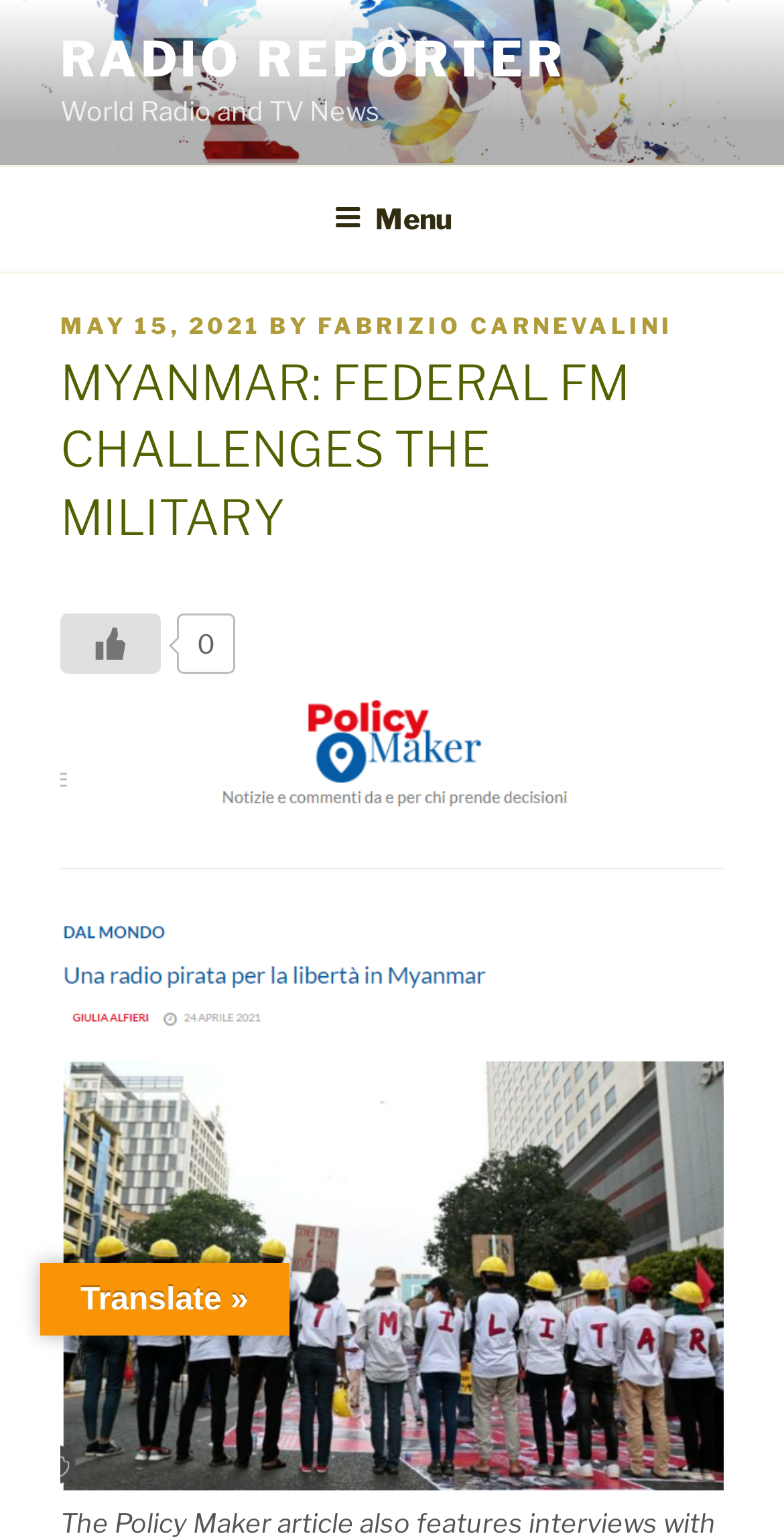Locate the heading on the webpage and return its text.

MYANMAR: FEDERAL FM CHALLENGES THE MILITARY